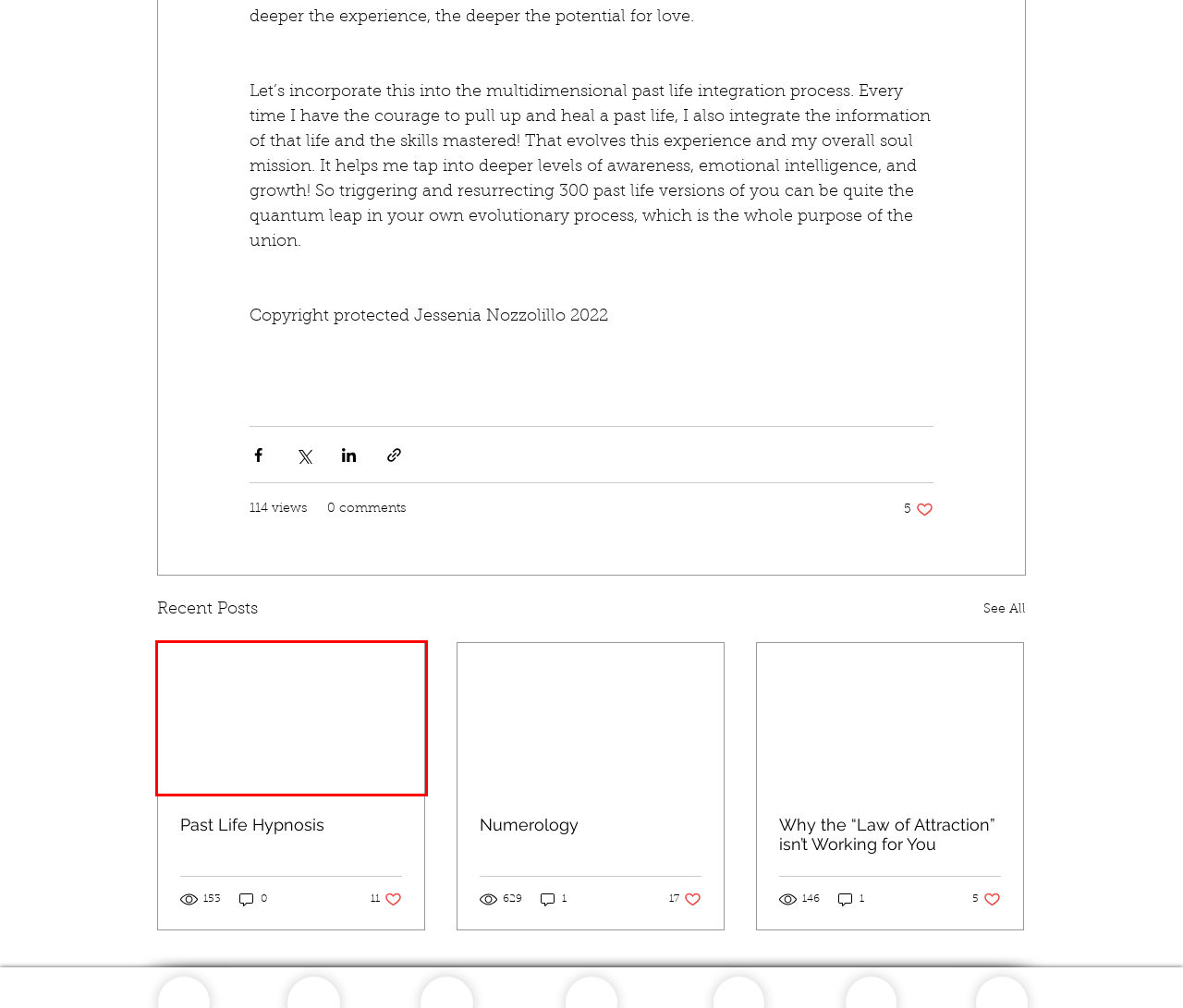You have a screenshot of a webpage, and a red bounding box highlights an element. Select the webpage description that best fits the new page after clicking the element within the bounding box. Options are:
A. Blog | Soul Architect
B. Why the “Law of Attraction” isn’t Working for You
C. Past Life Hypnosis
D. Research | Soul Architect
E. Numerology
F. Interviews & Media | Soul Architect
G. Cart Page | Soul Architect
H. Shop | Soul Architect

C